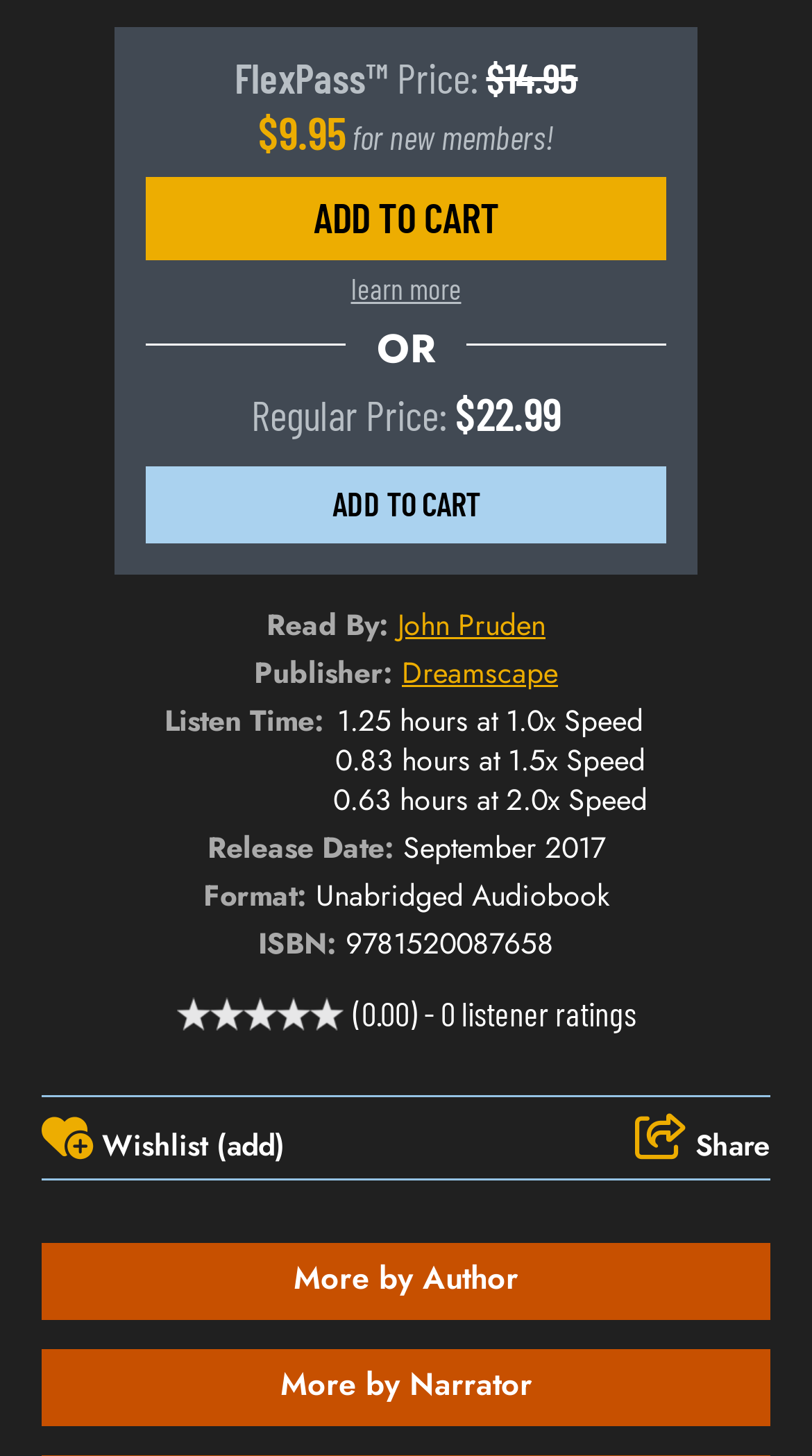Please specify the coordinates of the bounding box for the element that should be clicked to carry out this instruction: "Add to cart". The coordinates must be four float numbers between 0 and 1, formatted as [left, top, right, bottom].

[0.179, 0.121, 0.821, 0.178]